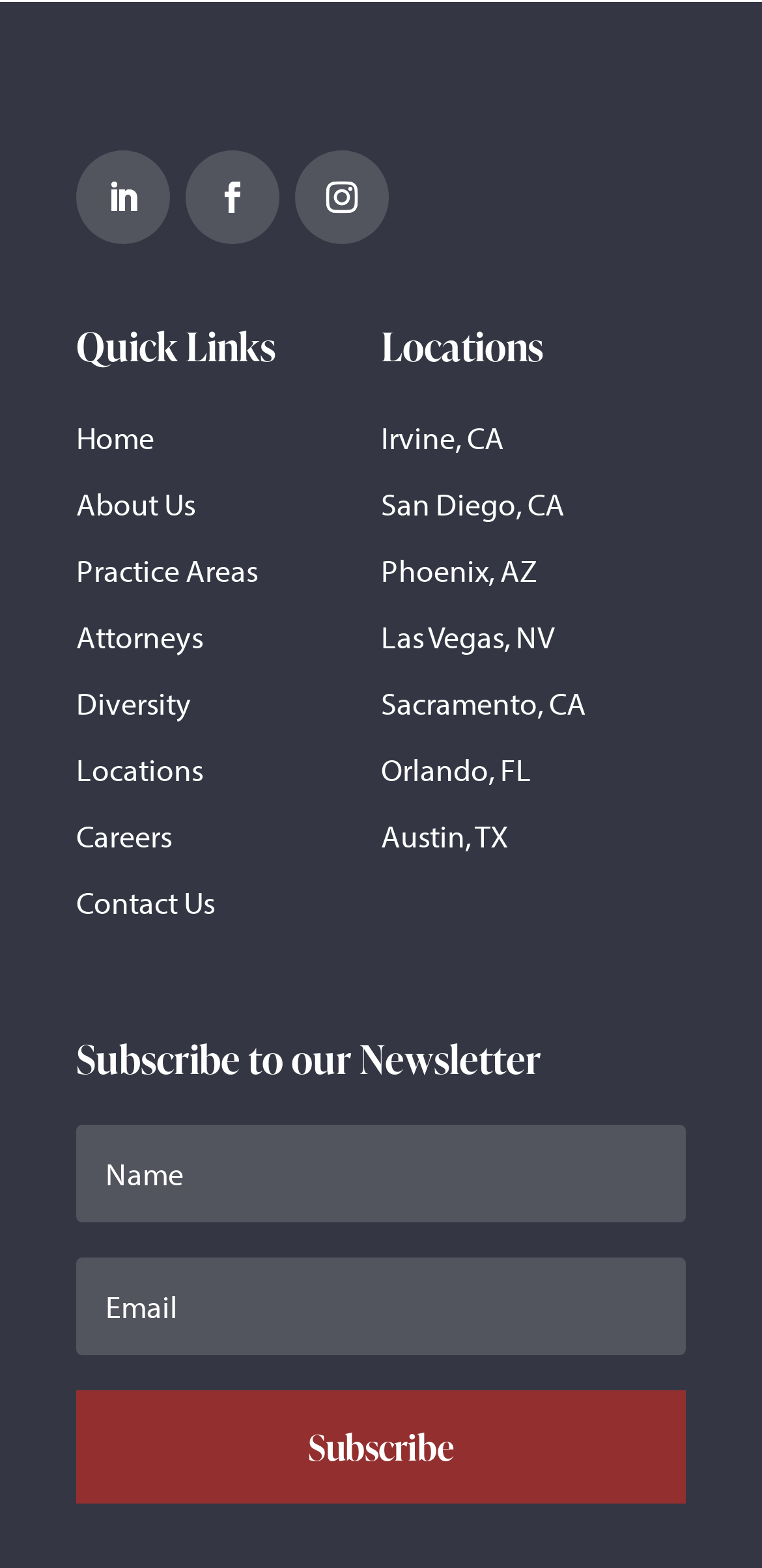Identify the bounding box coordinates for the region to click in order to carry out this instruction: "View the Irvine, CA location". Provide the coordinates using four float numbers between 0 and 1, formatted as [left, top, right, bottom].

[0.5, 0.266, 0.662, 0.291]